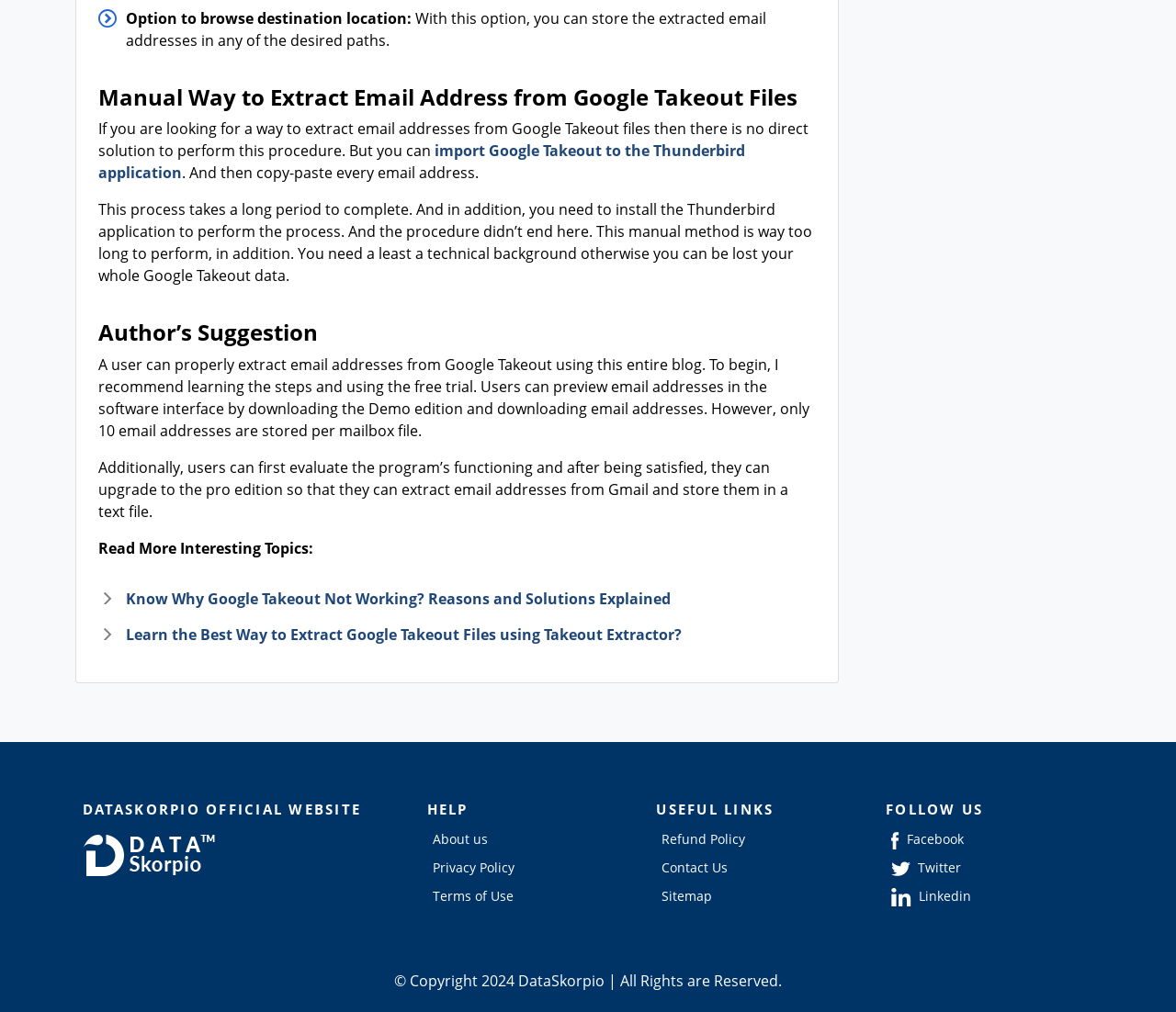What is the suggested way to extract email addresses from Google Takeout files?
Provide a detailed answer to the question using information from the image.

According to the webpage, the author suggests using the software interface to extract email addresses from Google Takeout files, which can be done by downloading the Demo edition and then upgrading to the pro edition.